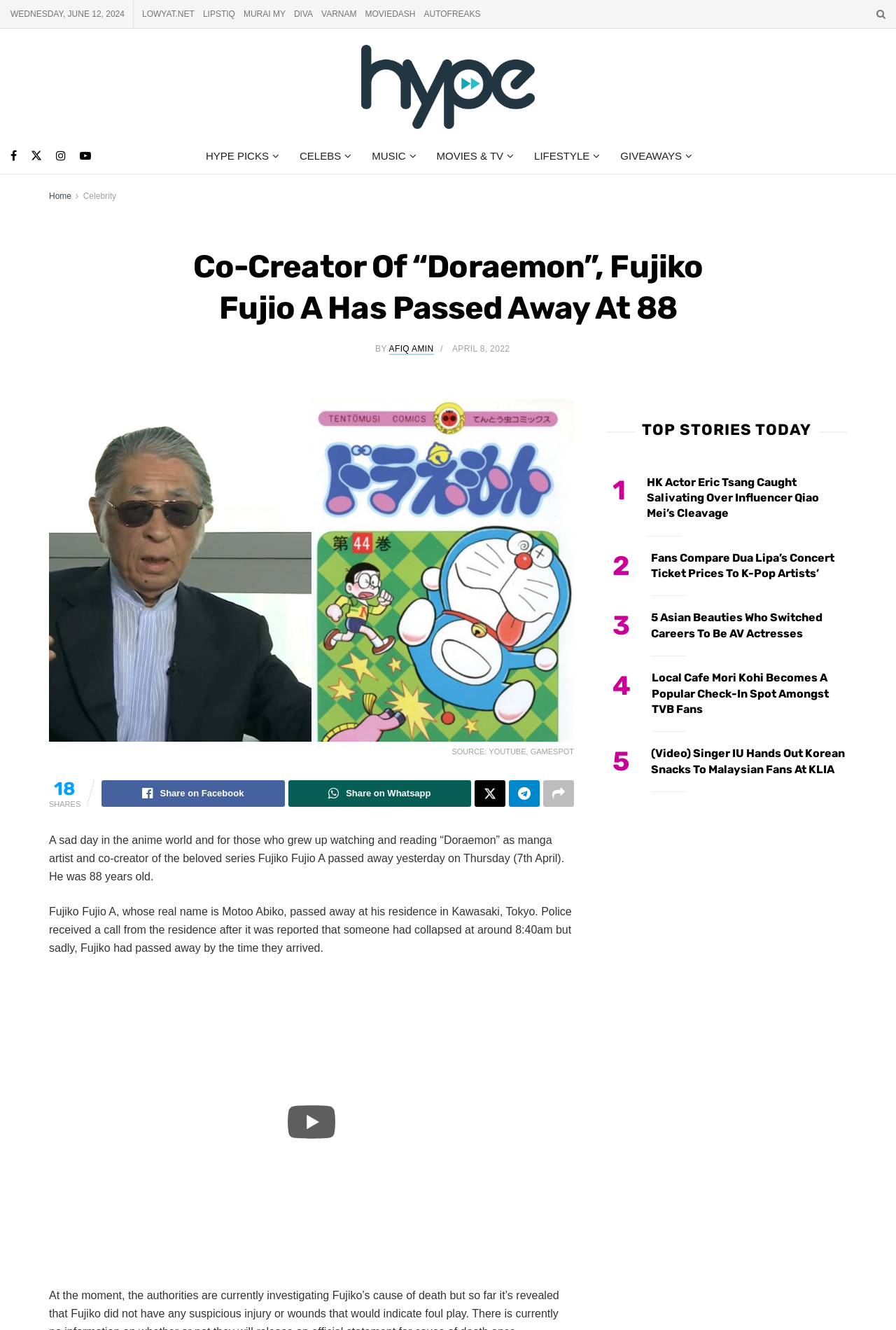Please analyze the image and give a detailed answer to the question:
What is the name of the author of the article?

The article mentions 'BY AFIQ AMIN' which indicates that Afiq Amin is the author of the article.